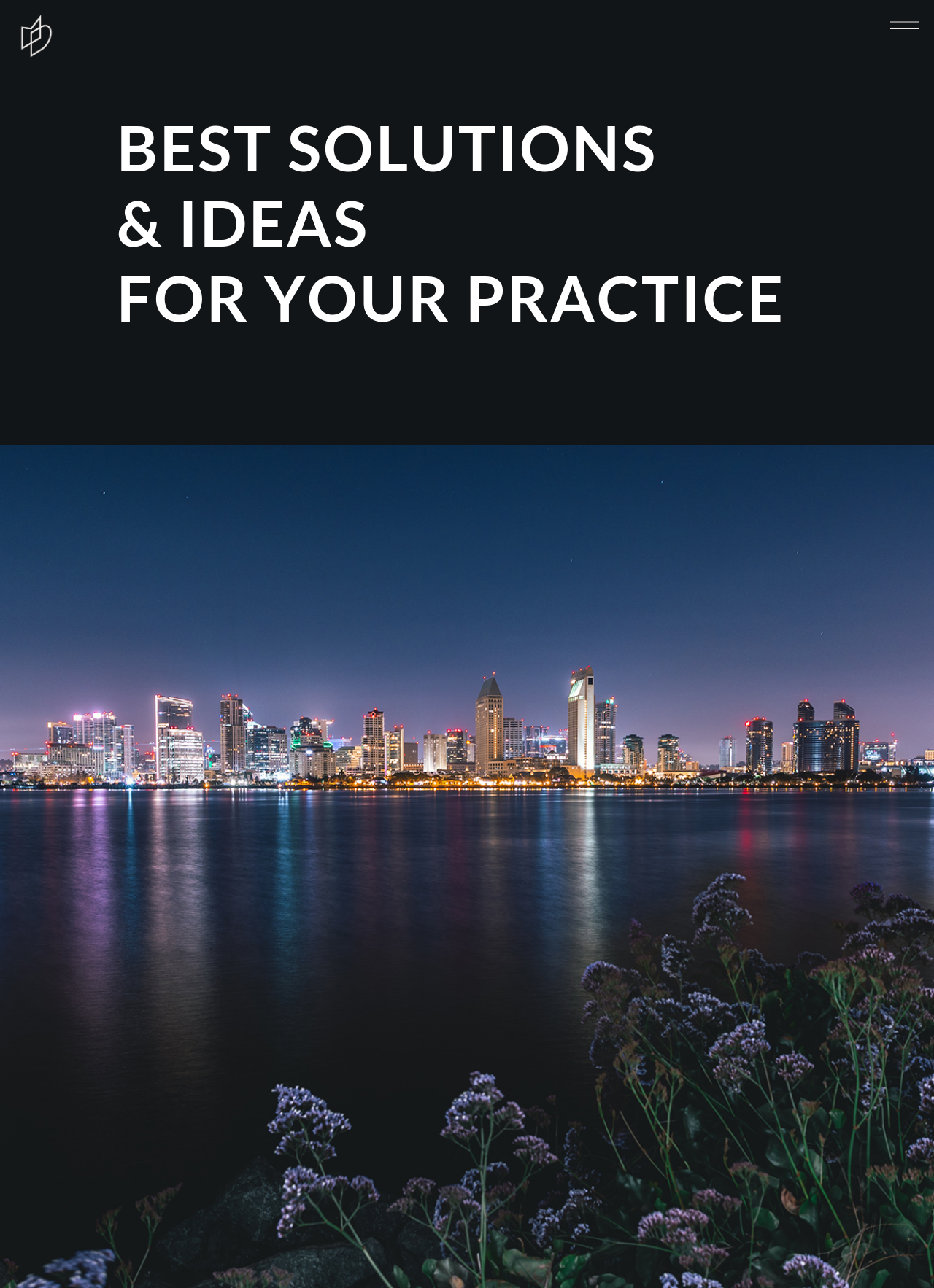Based on the provided description, "alt="logo"", find the bounding box of the corresponding UI element in the screenshot.

[0.016, 0.011, 0.062, 0.045]